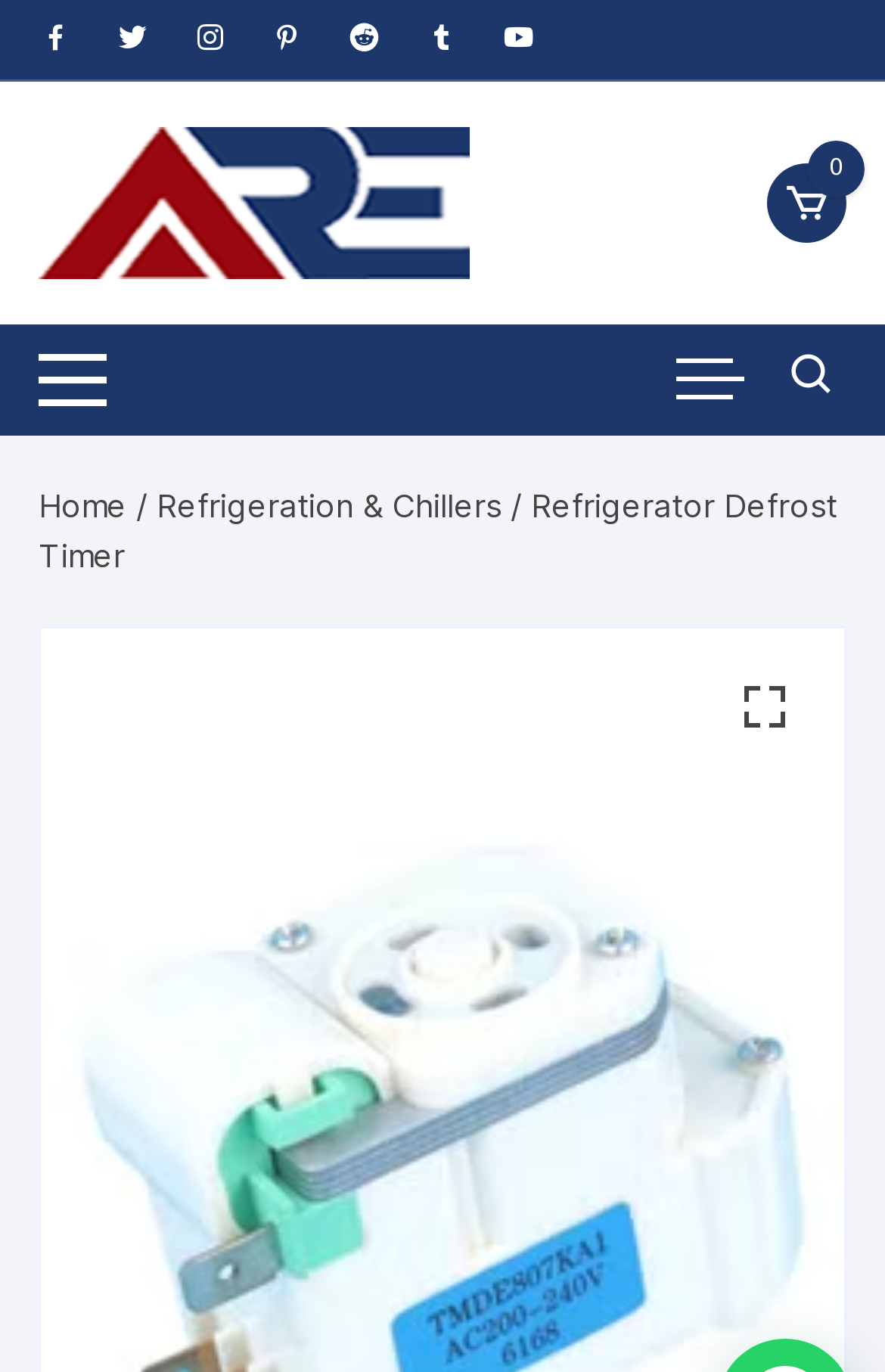Based on the element description 0, identify the bounding box coordinates for the UI element. The coordinates should be in the format (top-left x, top-left y, bottom-right x, bottom-right y) and within the 0 to 1 range.

[0.867, 0.119, 0.957, 0.177]